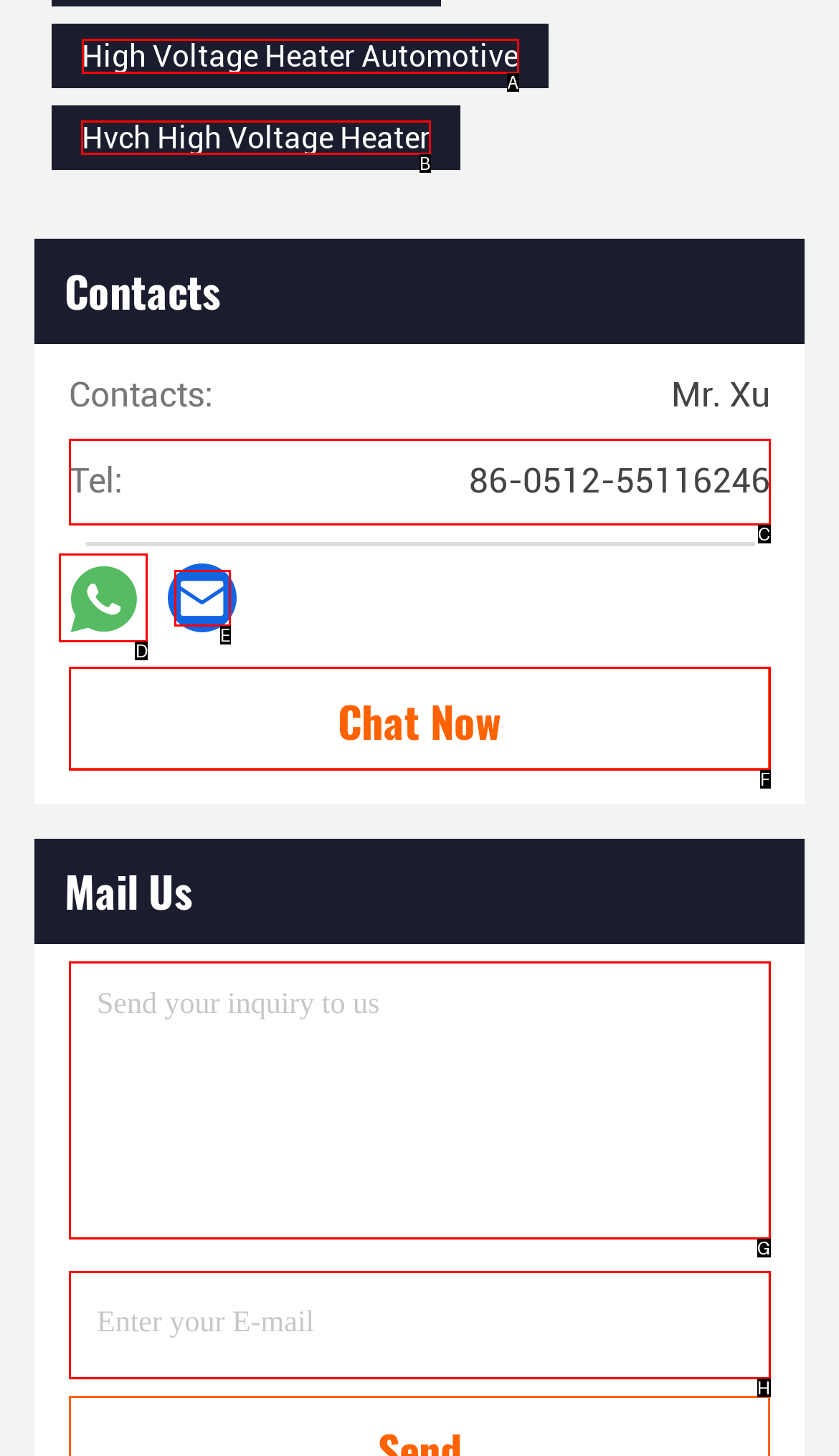Indicate which lettered UI element to click to fulfill the following task: Click Hvch High Voltage Heater link
Provide the letter of the correct option.

B